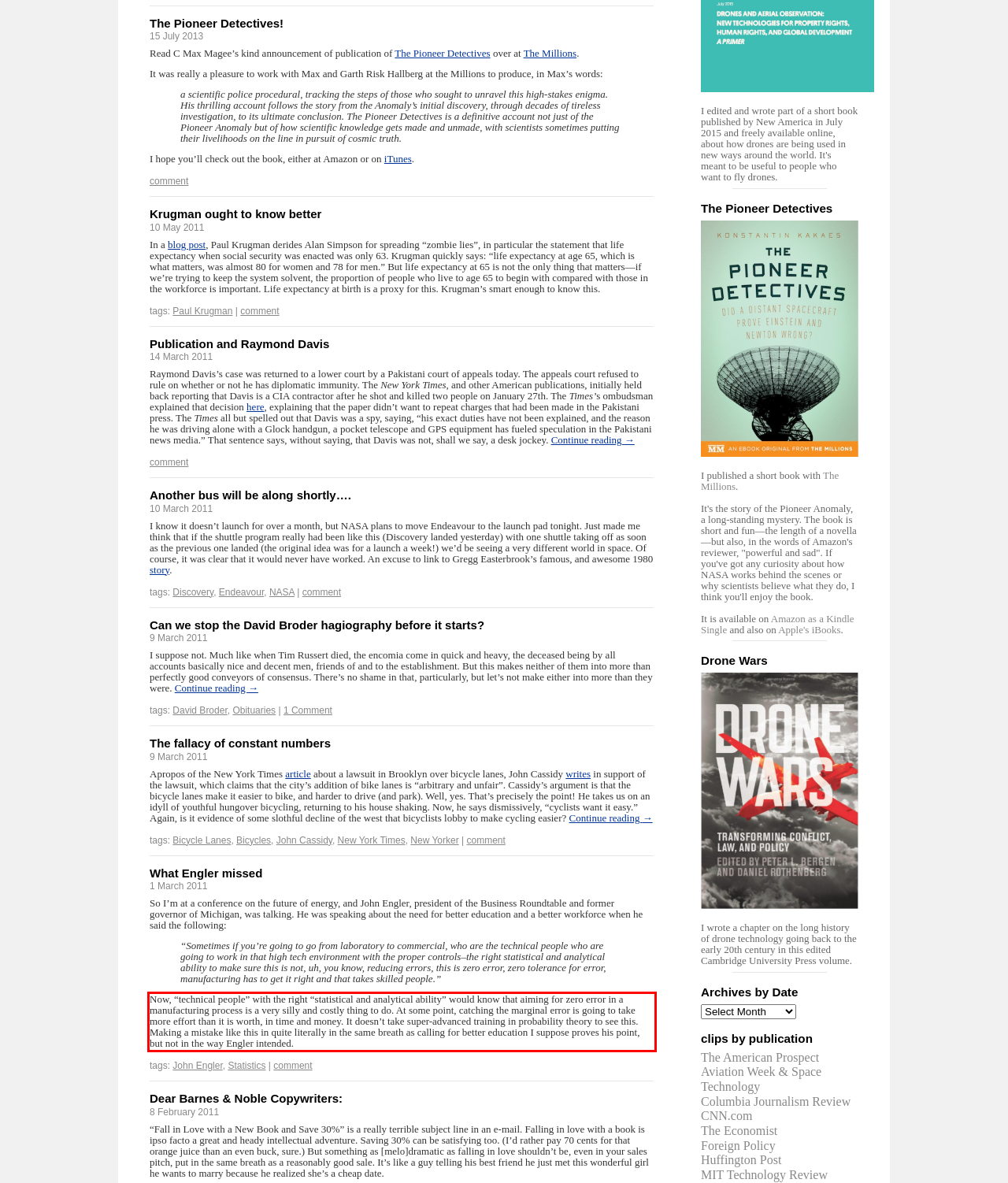Please perform OCR on the text within the red rectangle in the webpage screenshot and return the text content.

Now, “technical people” with the right “statistical and analytical ability” would know that aiming for zero error in a manufacturing process is a very silly and costly thing to do. At some point, catching the marginal error is going to take more effort than it is worth, in time and money. It doesn’t take super-advanced training in probability theory to see this. Making a mistake like this in quite literally in the same breath as calling for better education I suppose proves his point, but not in the way Engler intended.